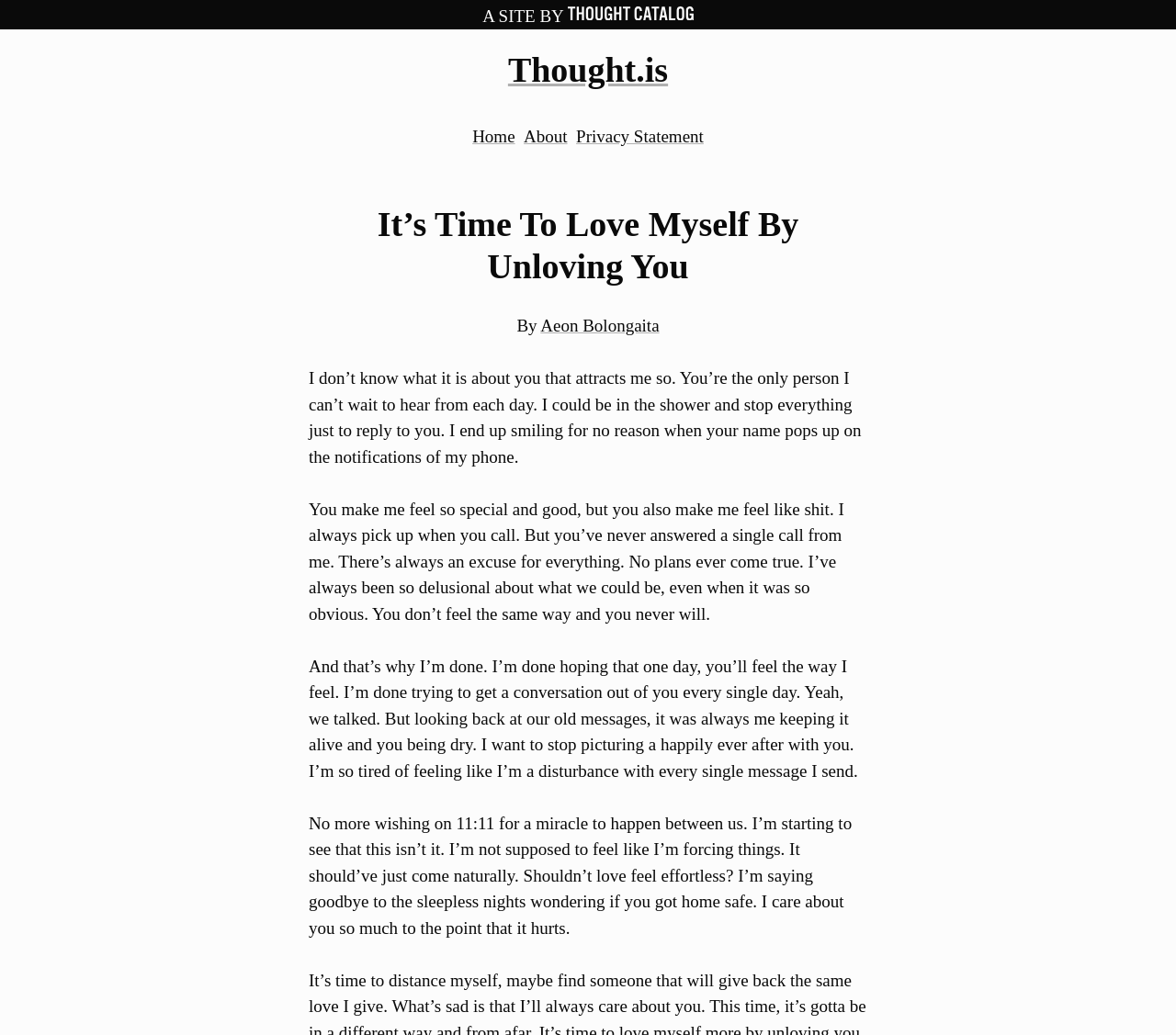Using the details in the image, give a detailed response to the question below:
What is the name of the website?

The name of the website can be found at the top of the webpage, where it says 'A SITE BY' followed by a link to 'Thought Catalog' and another link to 'Thought.is'.